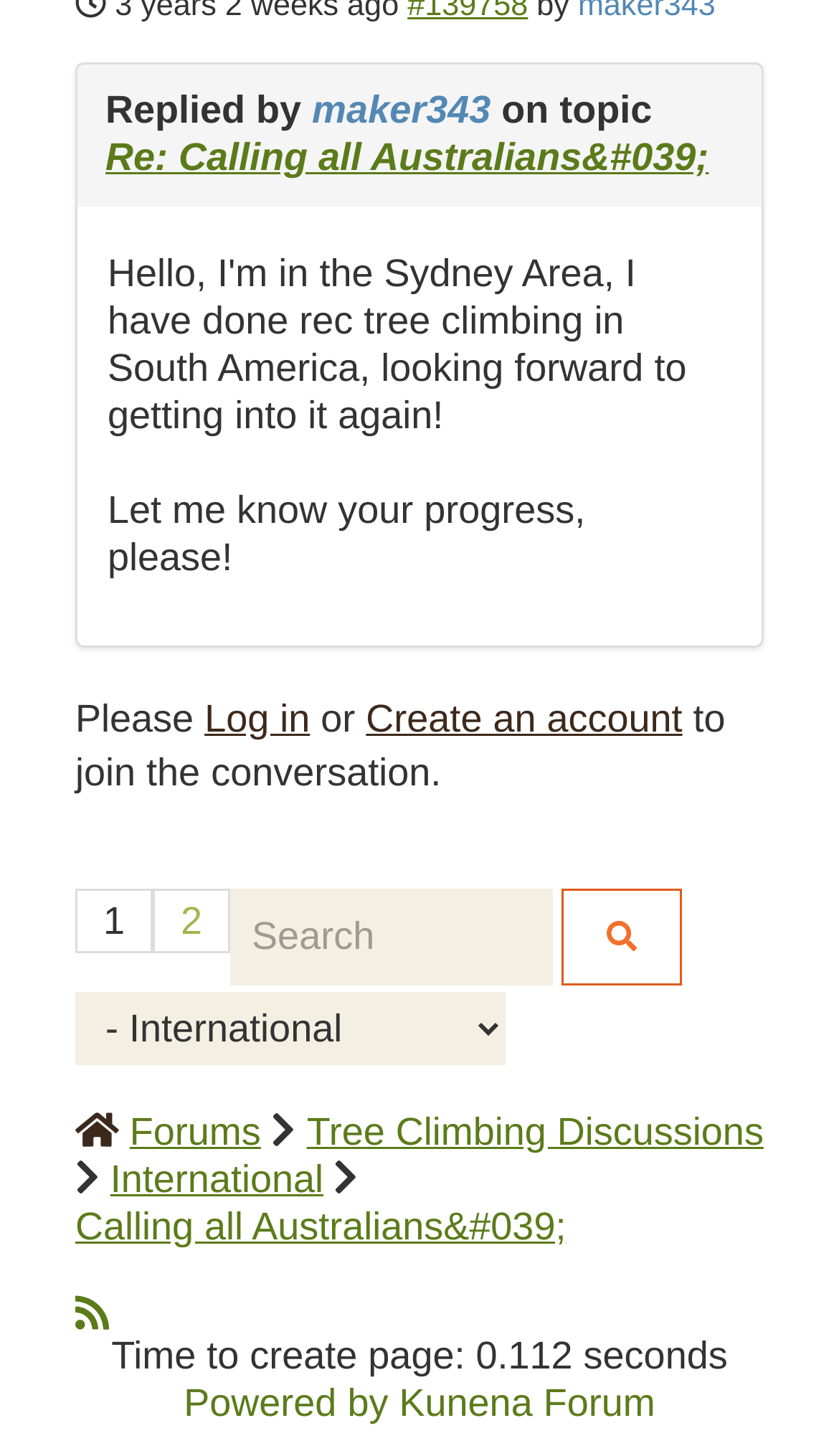What is the topic of the conversation?
From the details in the image, answer the question comprehensively.

I determined the topic of the conversation by looking at the link 'Re: Calling all Australians&#039;' which is located at the top of the webpage, indicating that it is a reply to a topic. Additionally, the link 'Calling all Australians&#039;' is also present at the bottom of the webpage, further supporting this conclusion.